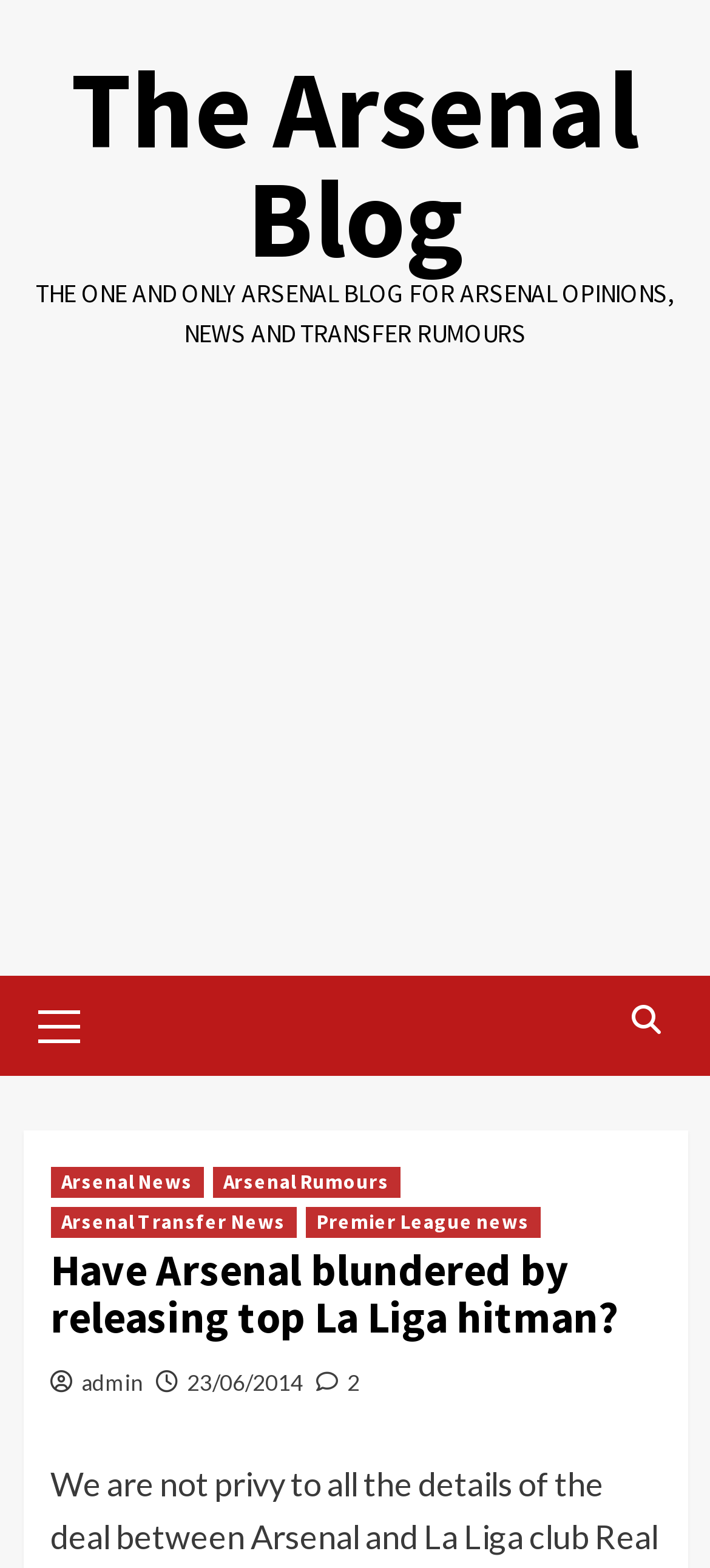Locate the bounding box coordinates of the clickable region necessary to complete the following instruction: "Click on The Arsenal Blog link". Provide the coordinates in the format of four float numbers between 0 and 1, i.e., [left, top, right, bottom].

[0.1, 0.026, 0.9, 0.182]